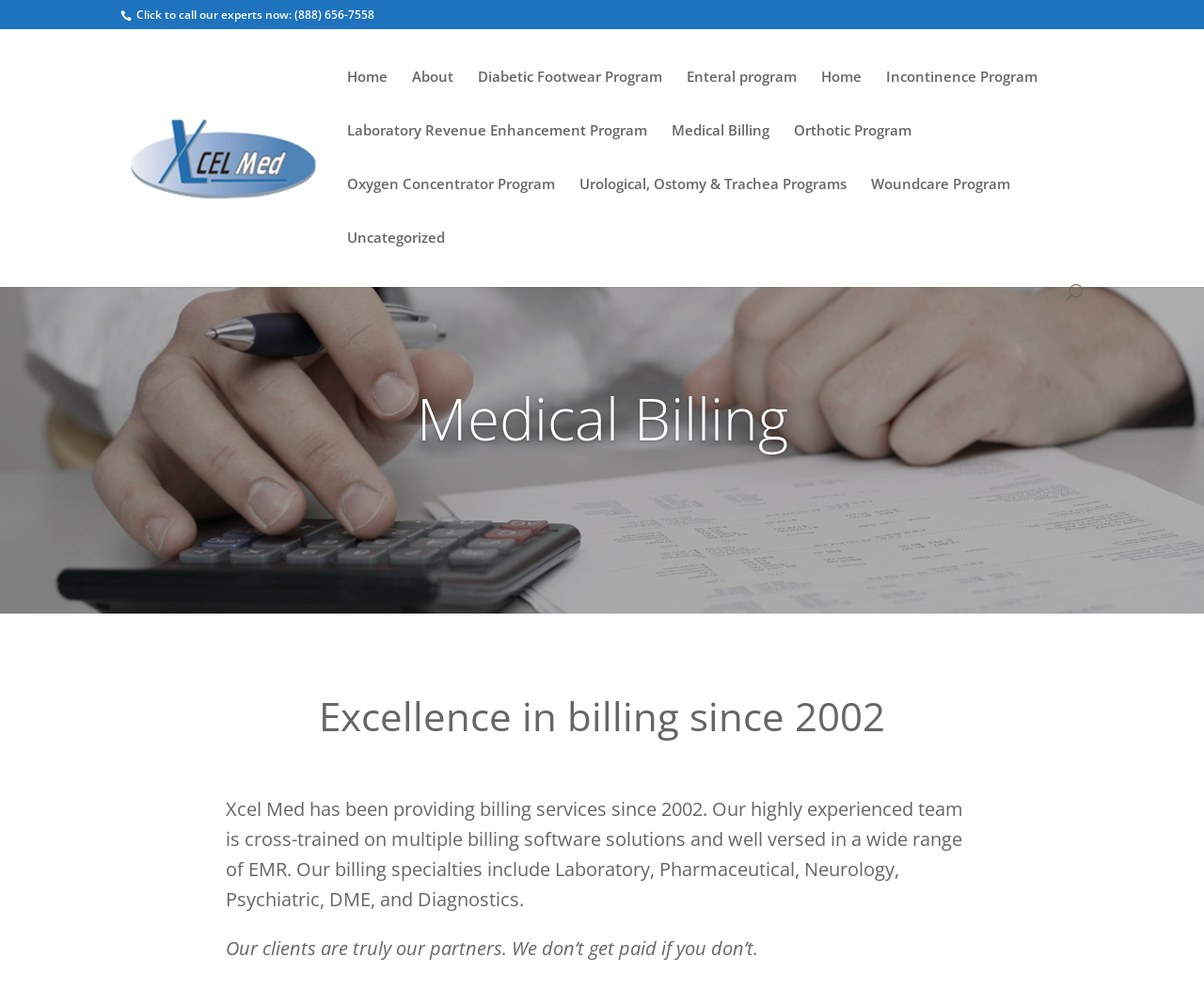Answer the question with a single word or phrase: 
What is the year Xcel Med started providing billing services?

2002